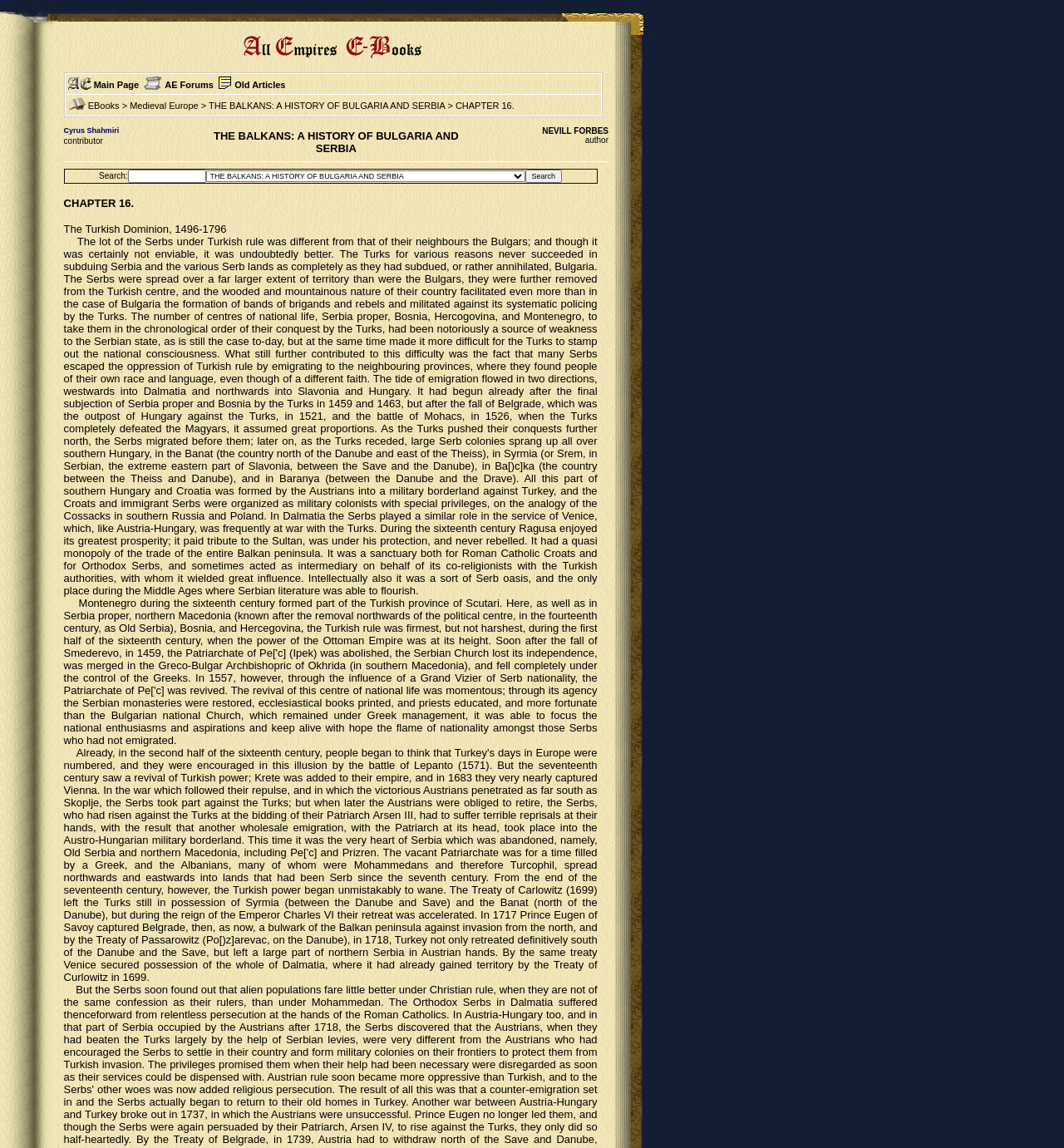What is the name of the city that enjoyed its greatest prosperity during the 16th century?
Please answer the question with a detailed response using the information from the screenshot.

I found the answer by reading the text, which says 'During the sixteenth century Ragusa enjoyed its greatest prosperity; it paid tribute to the Sultan, was under his protection, and never rebelled.' The city that enjoyed its greatest prosperity is 'Ragusa'.